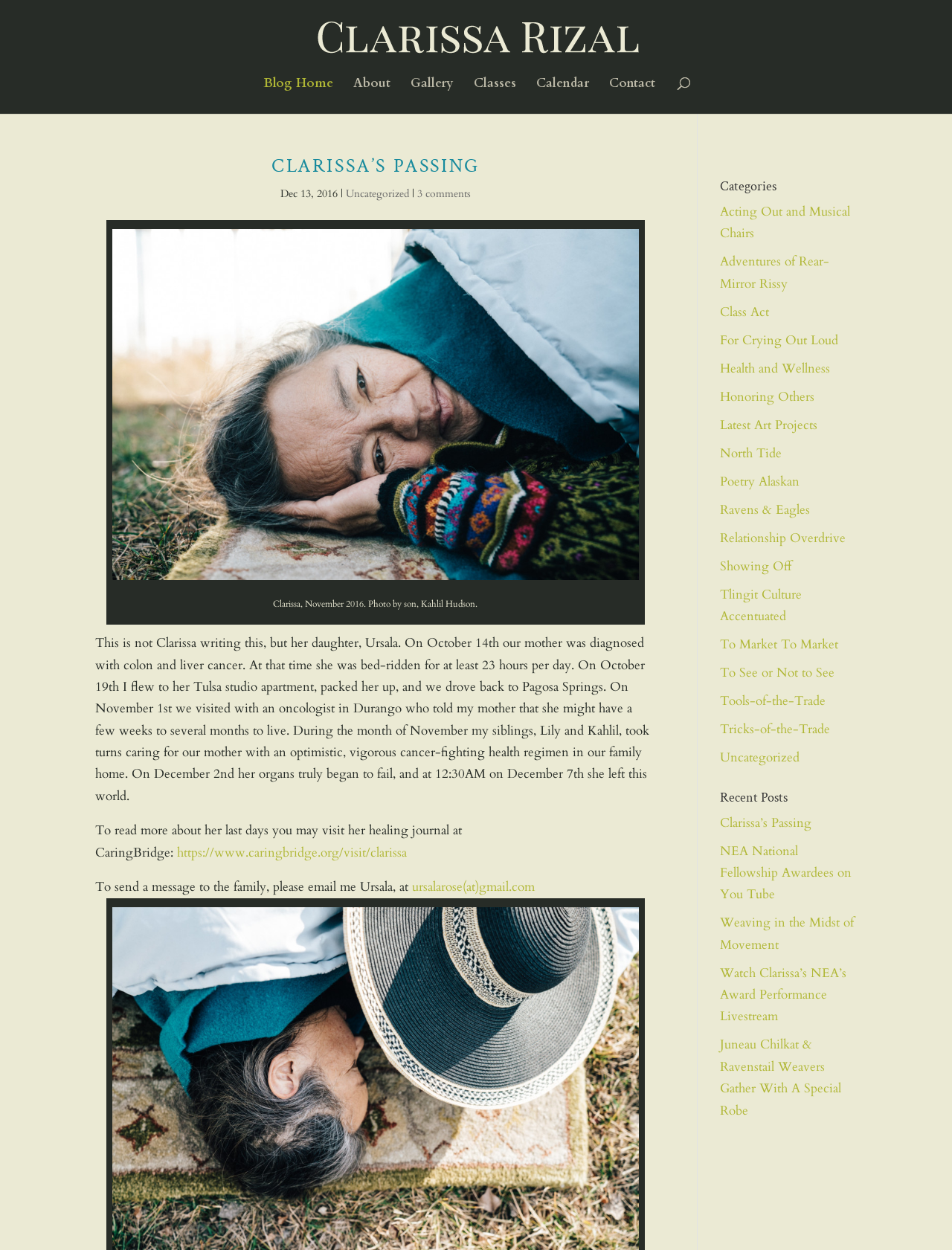Determine the bounding box coordinates of the area to click in order to meet this instruction: "read about Clarissa's passing".

[0.285, 0.123, 0.504, 0.143]